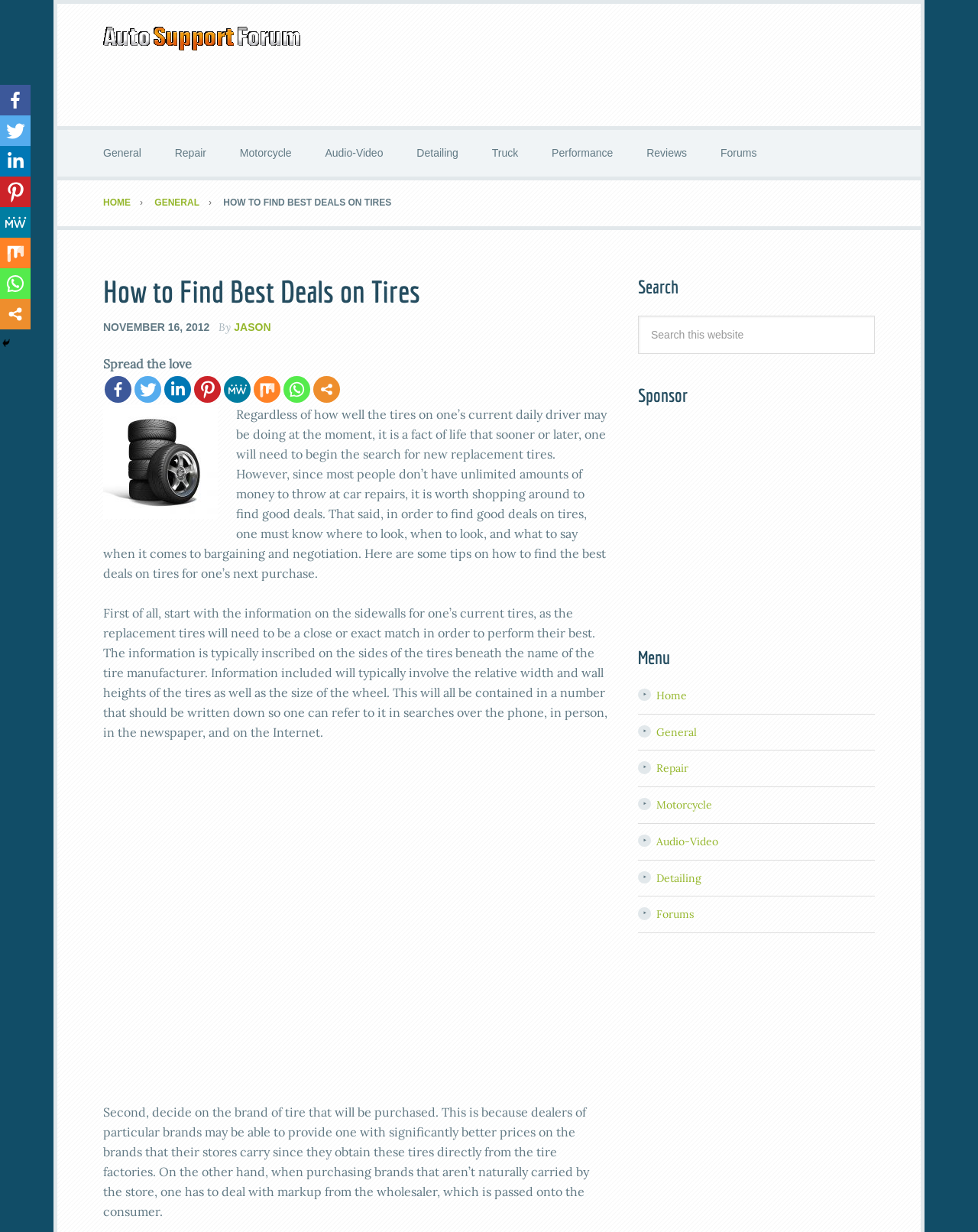What information is needed to find a replacement tire?
Examine the screenshot and reply with a single word or phrase.

Sidewall information